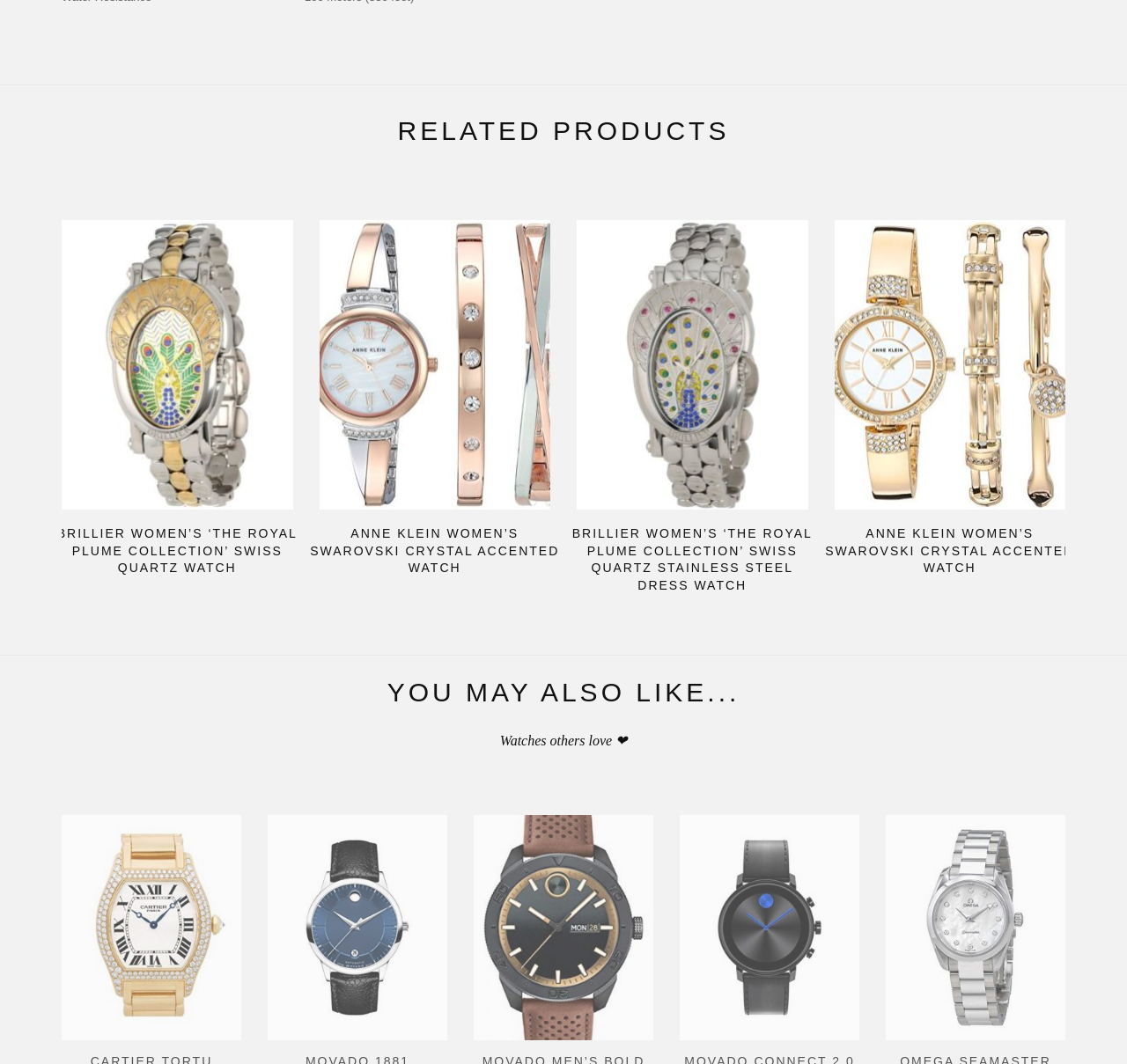Please provide a brief answer to the following inquiry using a single word or phrase:
What is the theme of the products displayed under 'YOU MAY ALSO LIKE...'?

Watches